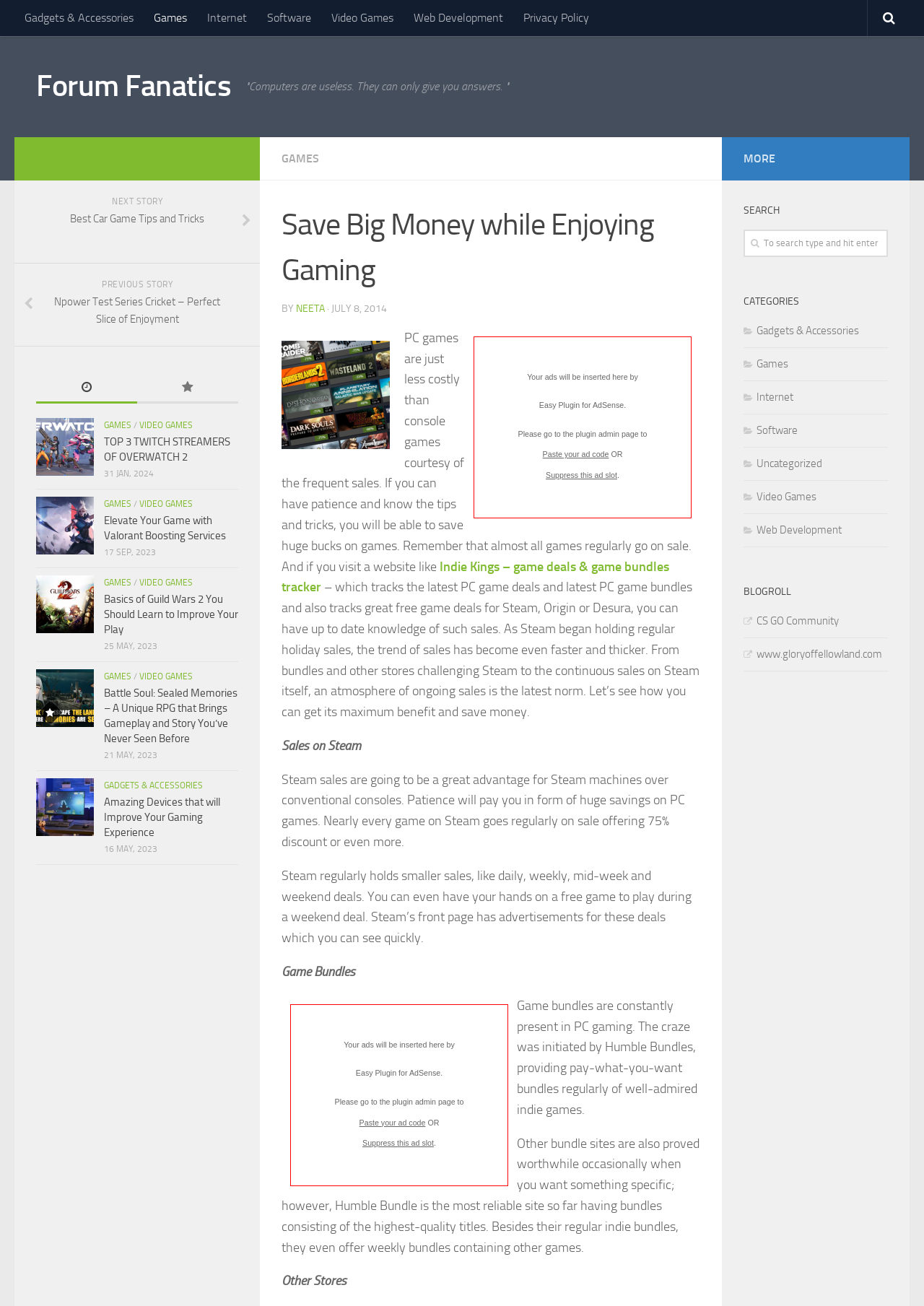Please find the bounding box coordinates of the element that you should click to achieve the following instruction: "Explore the 'TOP 3 TWITCH STREAMERS OF OVERWATCH 2'". The coordinates should be presented as four float numbers between 0 and 1: [left, top, right, bottom].

[0.039, 0.32, 0.102, 0.364]